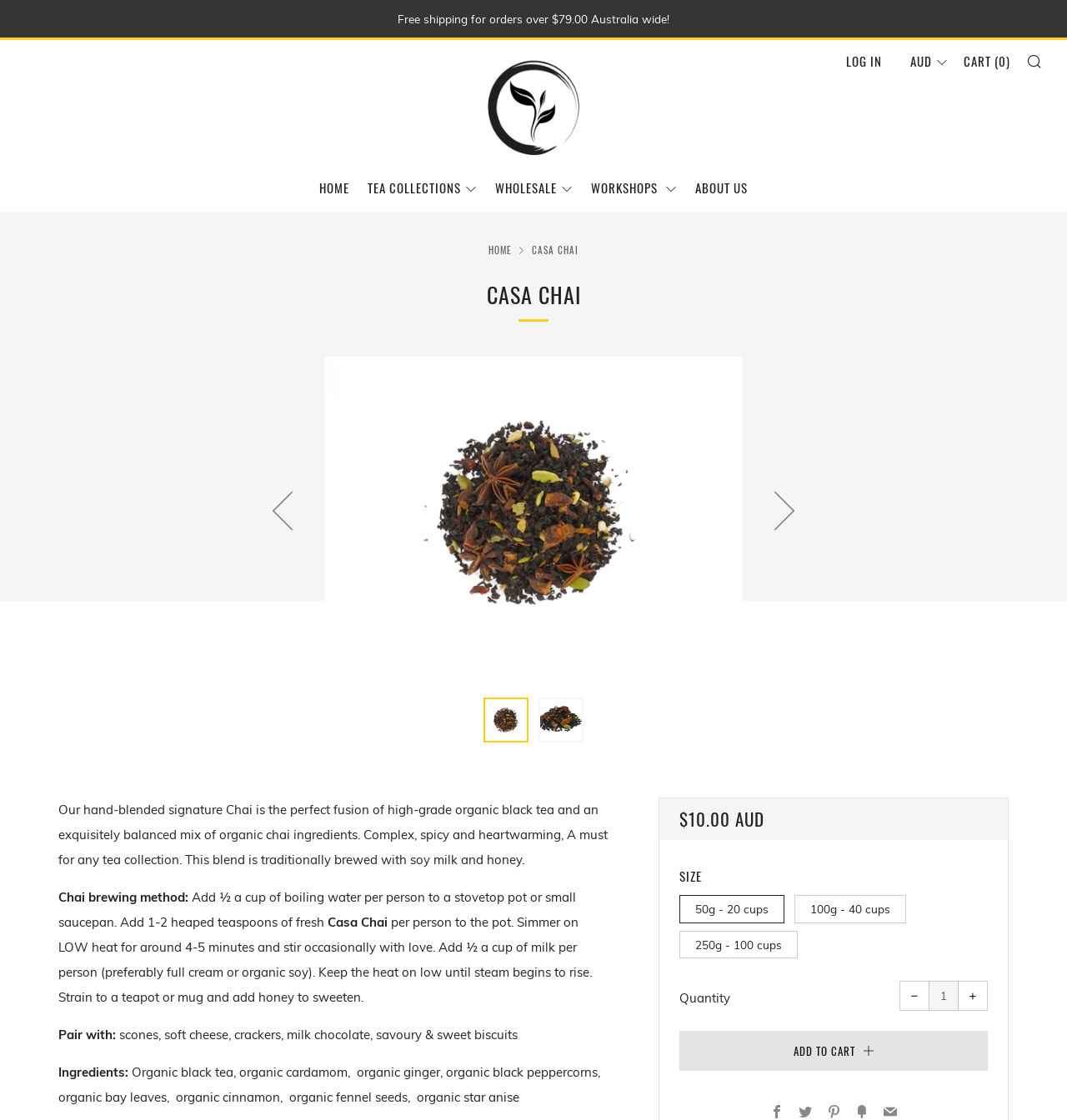Answer the question using only a single word or phrase: 
What is the default quantity of Casa Chai?

1